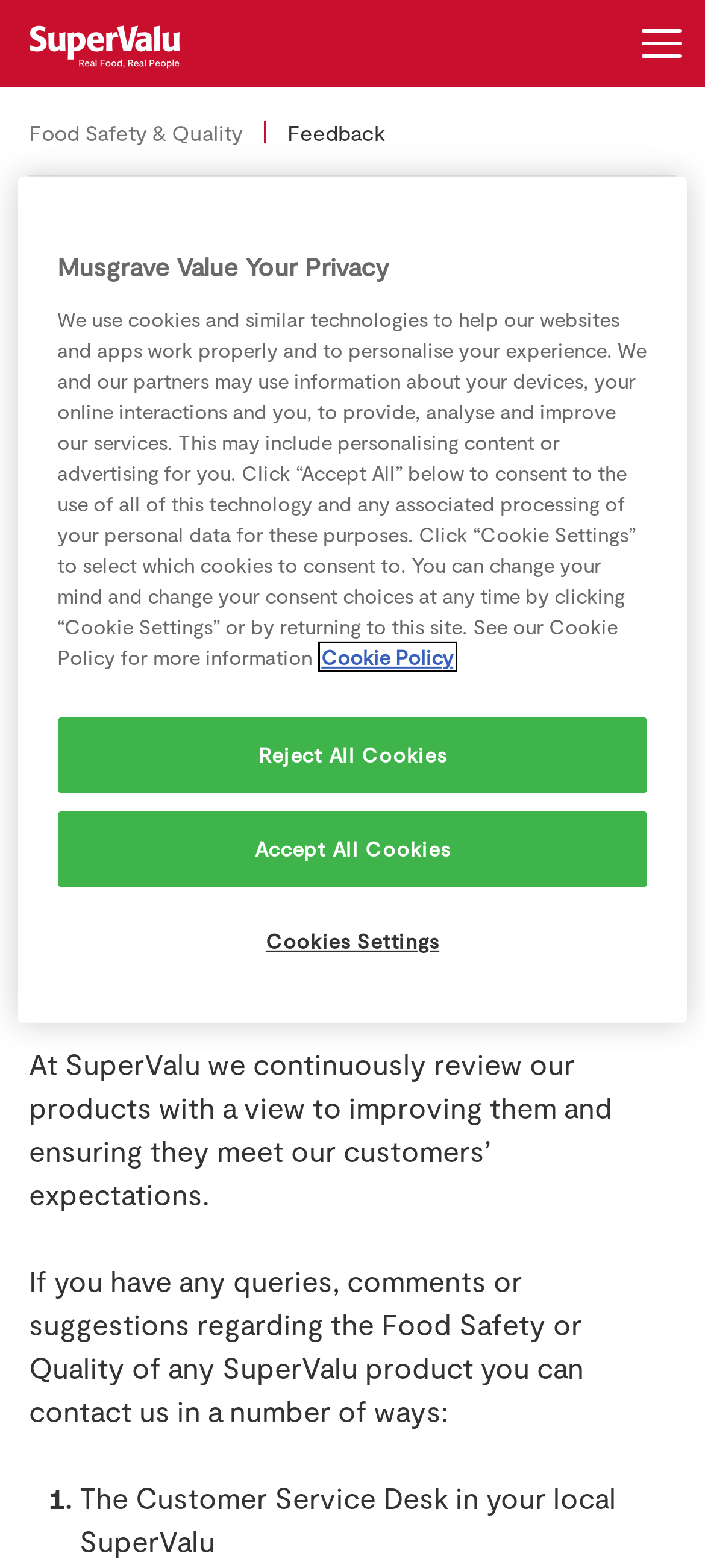Please identify the bounding box coordinates of the clickable region that I should interact with to perform the following instruction: "Check time of article publication". The coordinates should be expressed as four float numbers between 0 and 1, i.e., [left, top, right, bottom].

None